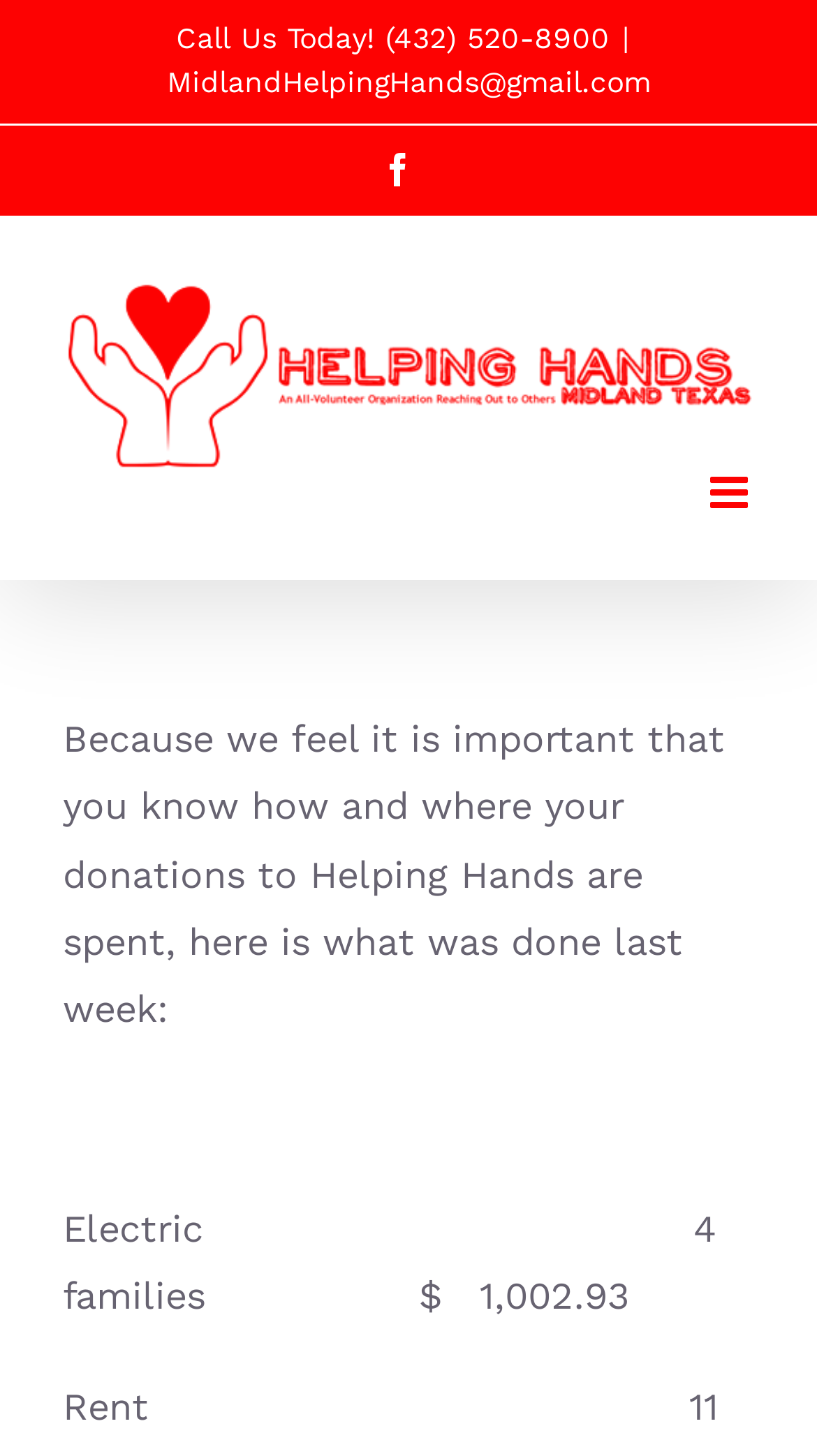What is the amount spent on electric assistance?
Carefully analyze the image and provide a detailed answer to the question.

I found this information by expanding the mobile menu and reading the text that says 'Electric ... 4 families ... $1,002.93', which indicates that $1,002.93 was spent on electric assistance.